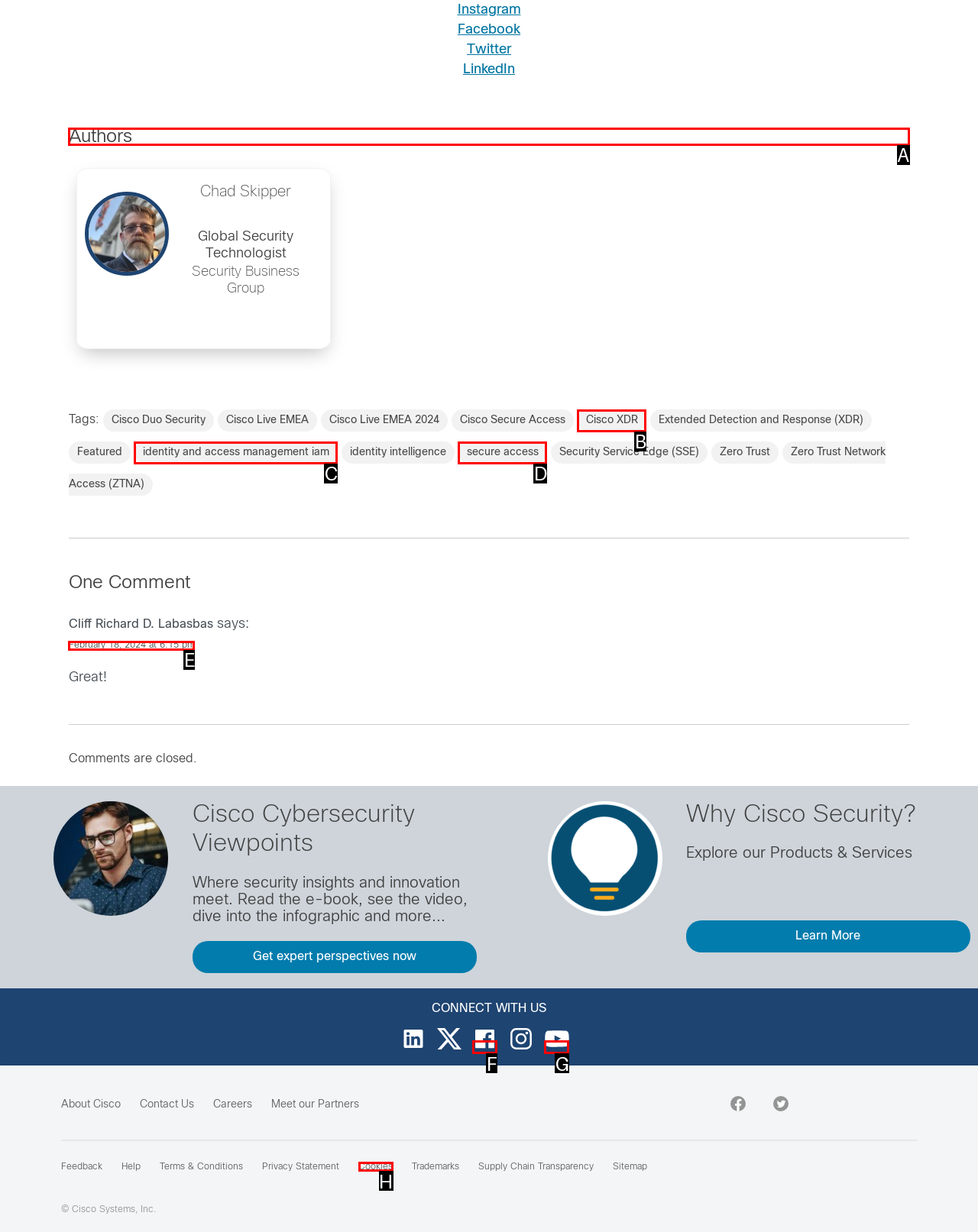Identify the letter of the UI element you need to select to accomplish the task: Click on the 'Authors' heading.
Respond with the option's letter from the given choices directly.

A